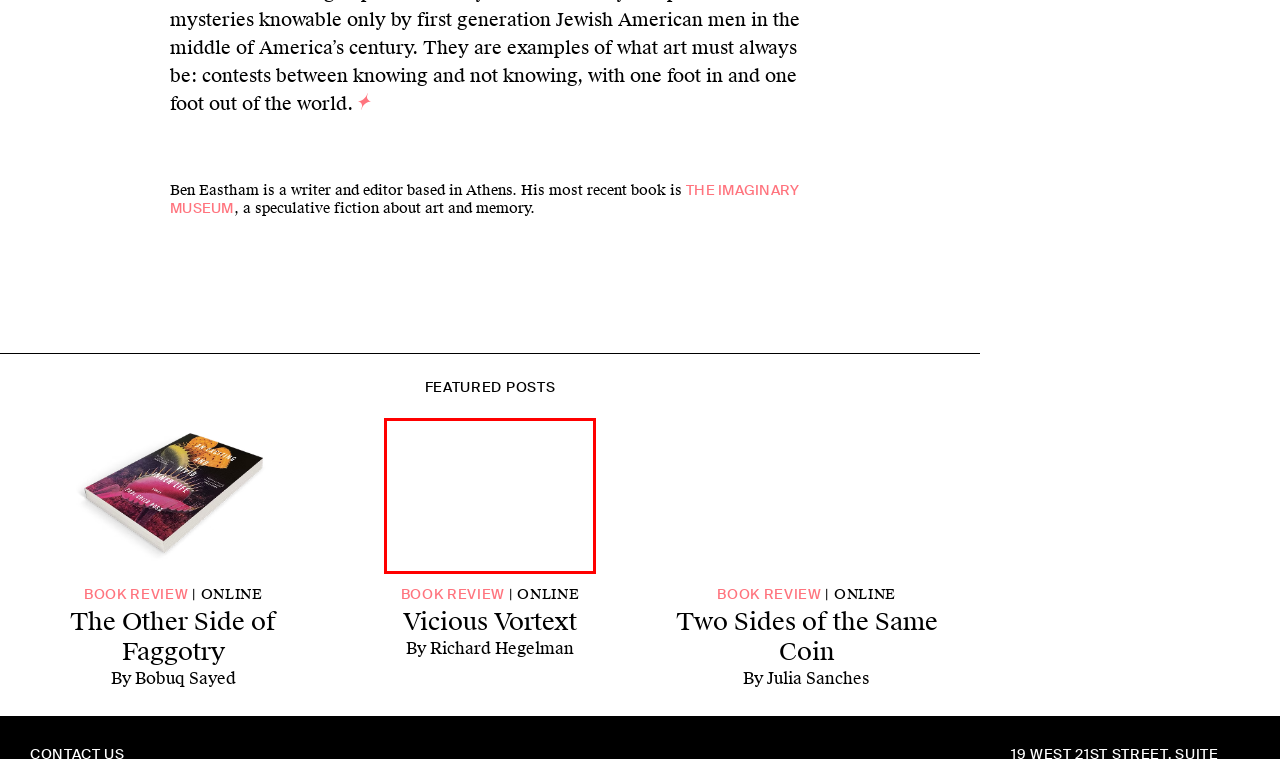Review the screenshot of a webpage which includes a red bounding box around an element. Select the description that best fits the new webpage once the element in the bounding box is clicked. Here are the candidates:
A. Subscribe - Astra Magazine
B. Articles - Astra Magazine
C. Two Sides of the Same Coin | Julia Sanches
D. The Other Side of Faggotry | Bobuq Sayed
E. Contact Us - Astra Magazine
F. Couplets | Maggie Millner
G. Magazine - Astra Magazine
H. Vicious Vortext | Richard Hegelman

H